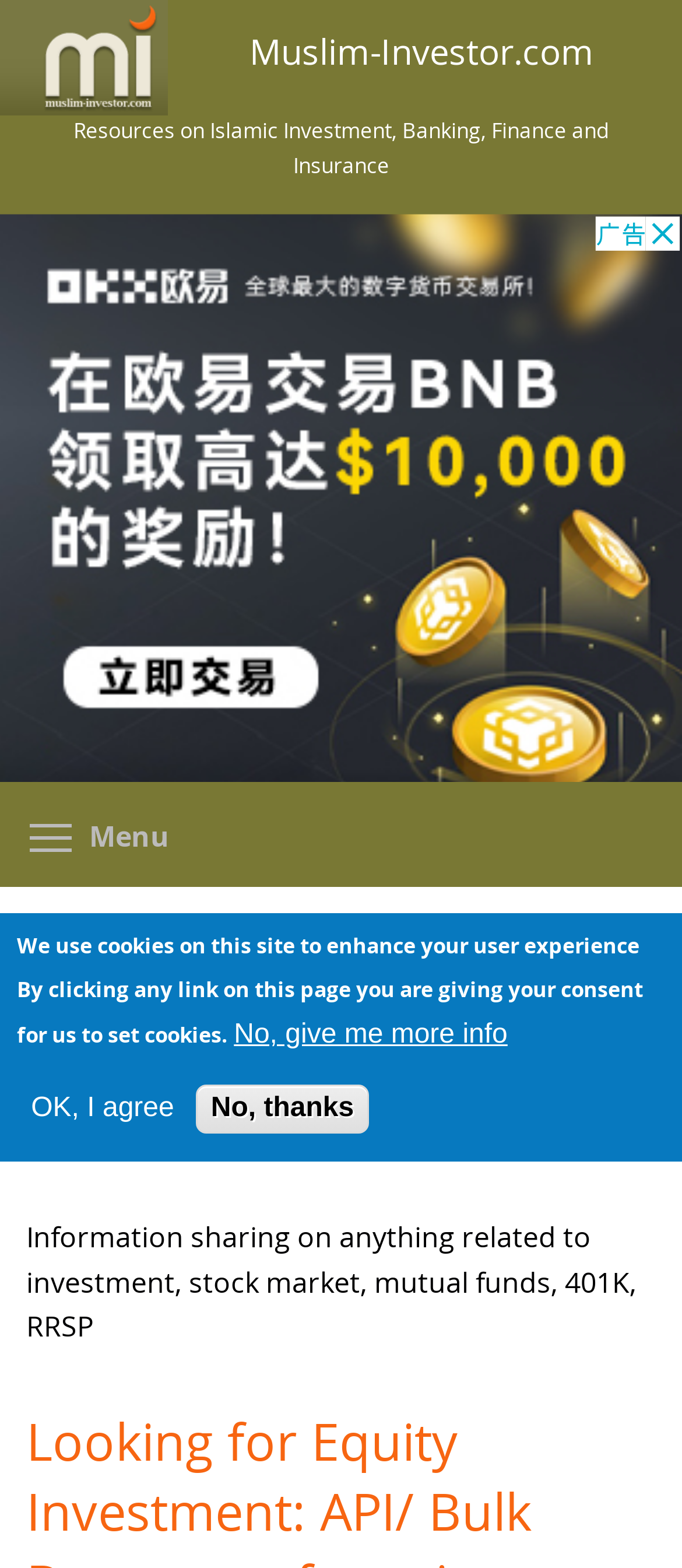Please provide a detailed answer to the question below based on the screenshot: 
What is the purpose of the 'Resources on Islamic Investment...' text?

The text 'Resources on Islamic Investment, Banking, Finance and Insurance' seems to be a brief description of the website's resources or content, providing an overview of what the website is about.